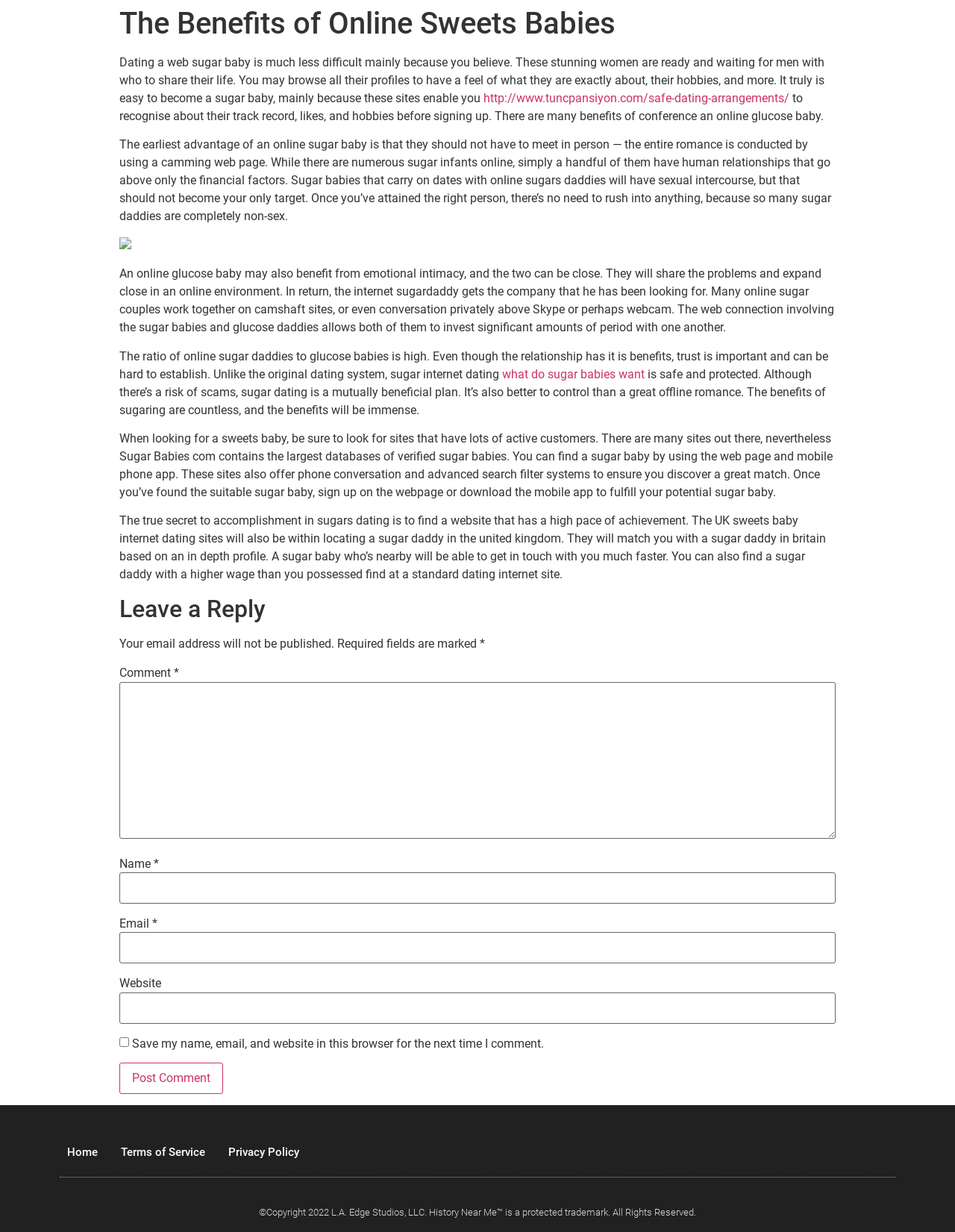Please identify the bounding box coordinates of the element's region that needs to be clicked to fulfill the following instruction: "Enter your email in the input field". The bounding box coordinates should consist of four float numbers between 0 and 1, i.e., [left, top, right, bottom].

[0.125, 0.757, 0.875, 0.782]